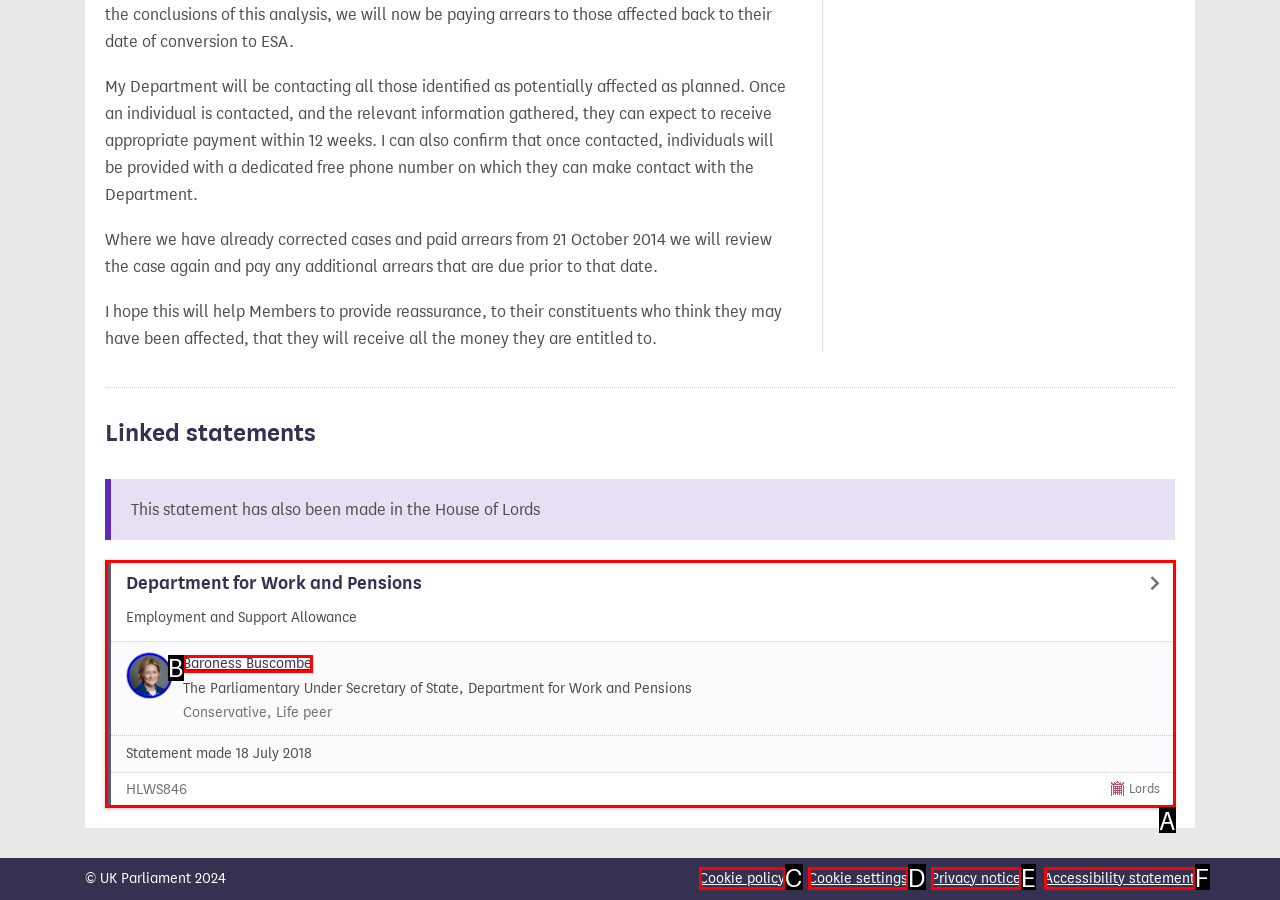Identify the UI element that best fits the description: Privacy notice
Respond with the letter representing the correct option.

E